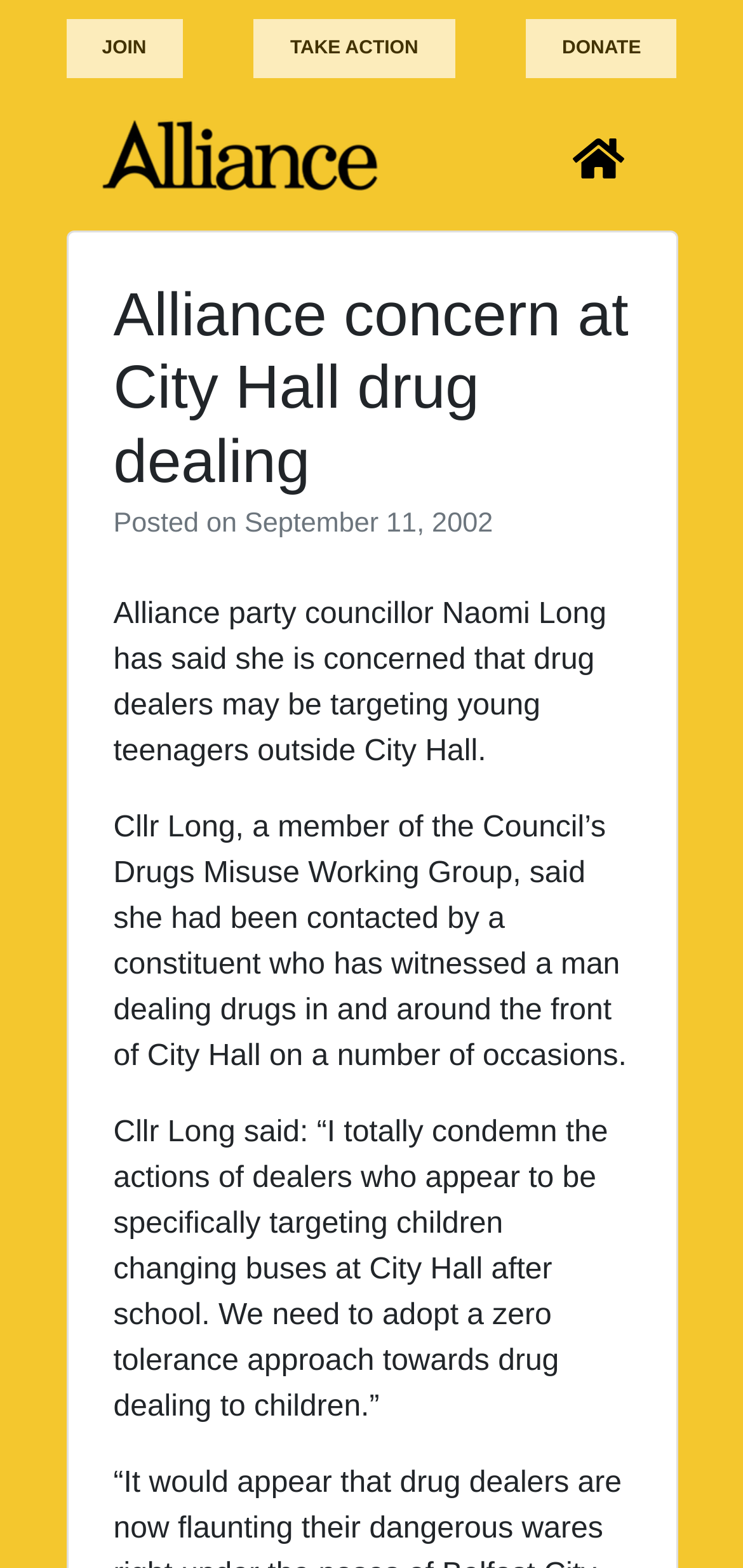Find the bounding box coordinates of the UI element according to this description: "Join".

[0.088, 0.012, 0.246, 0.05]